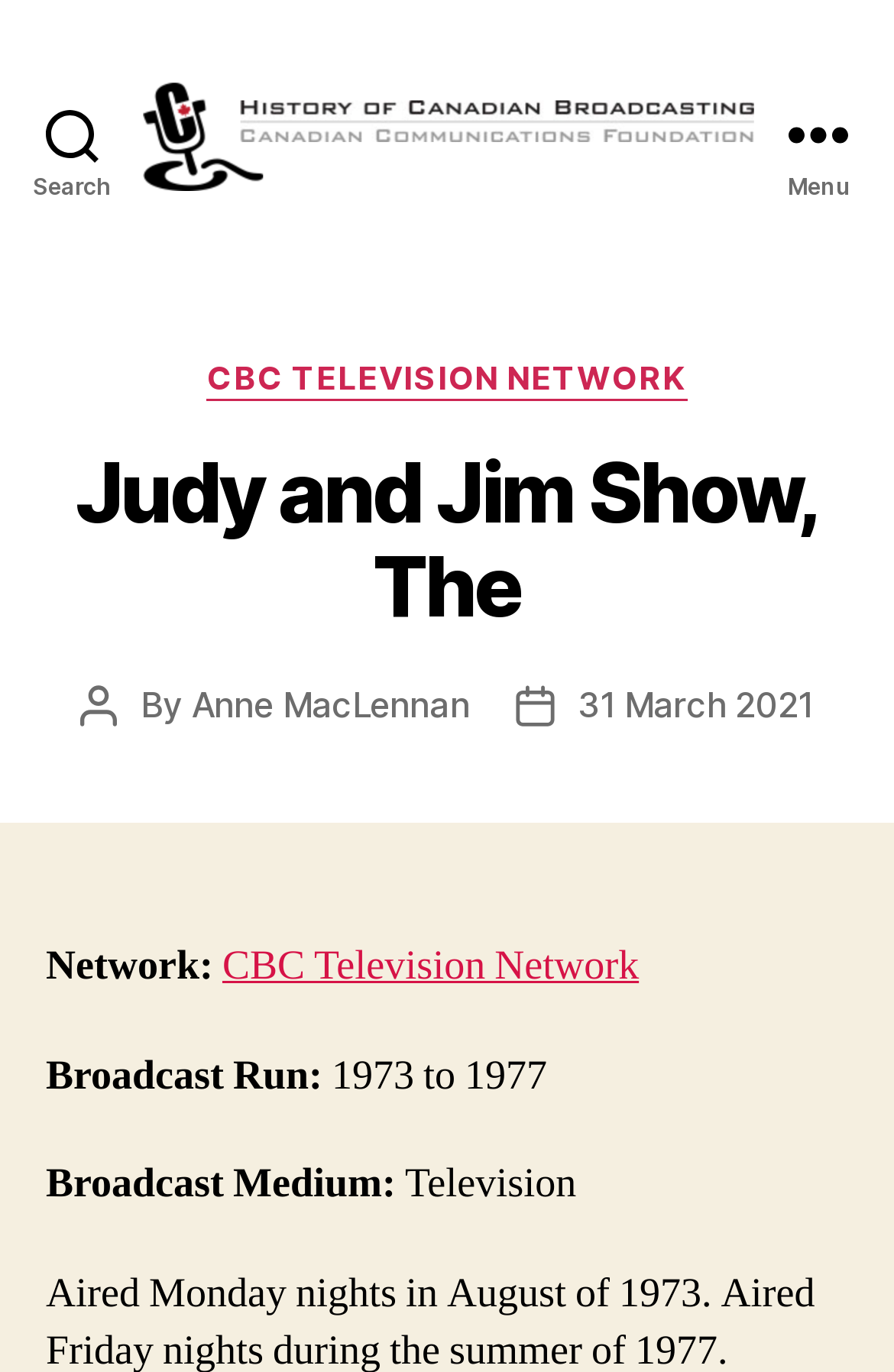Identify and generate the primary title of the webpage.

Judy and Jim Show, The